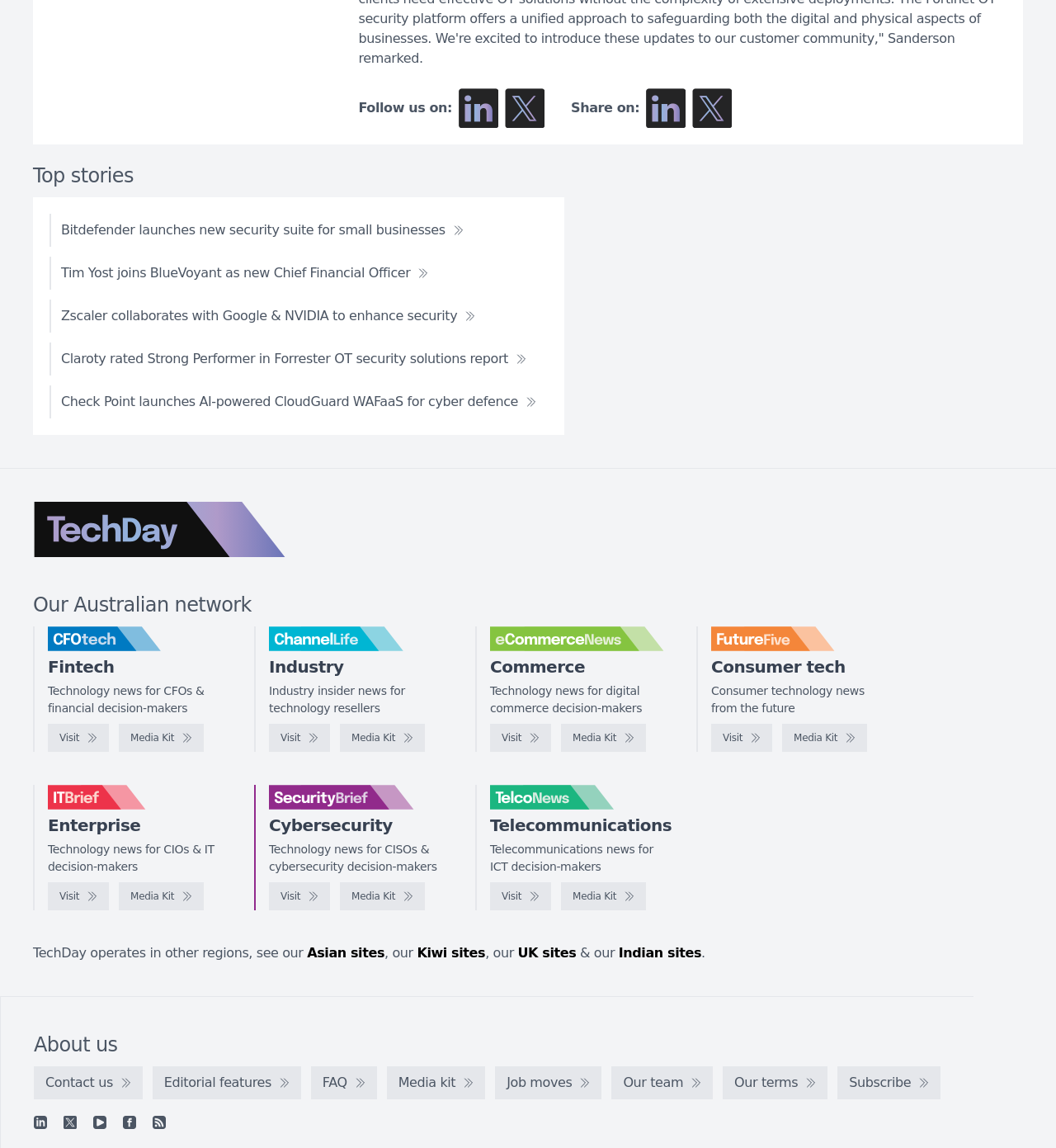Highlight the bounding box coordinates of the region I should click on to meet the following instruction: "Explore the FutureFive website".

[0.673, 0.63, 0.731, 0.655]